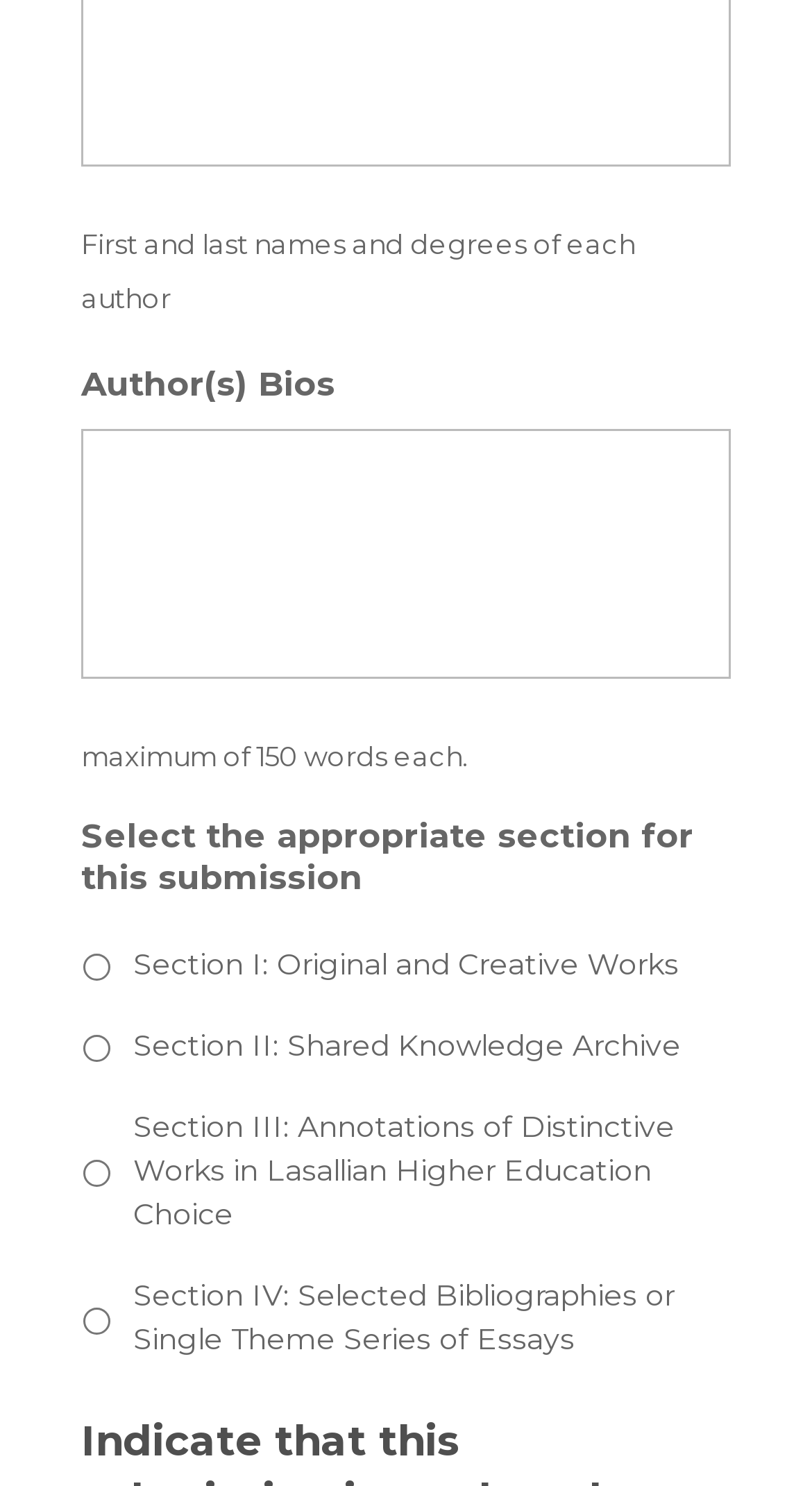What is the purpose of the textbox?
Please provide a single word or phrase based on the screenshot.

Author(s) Bios